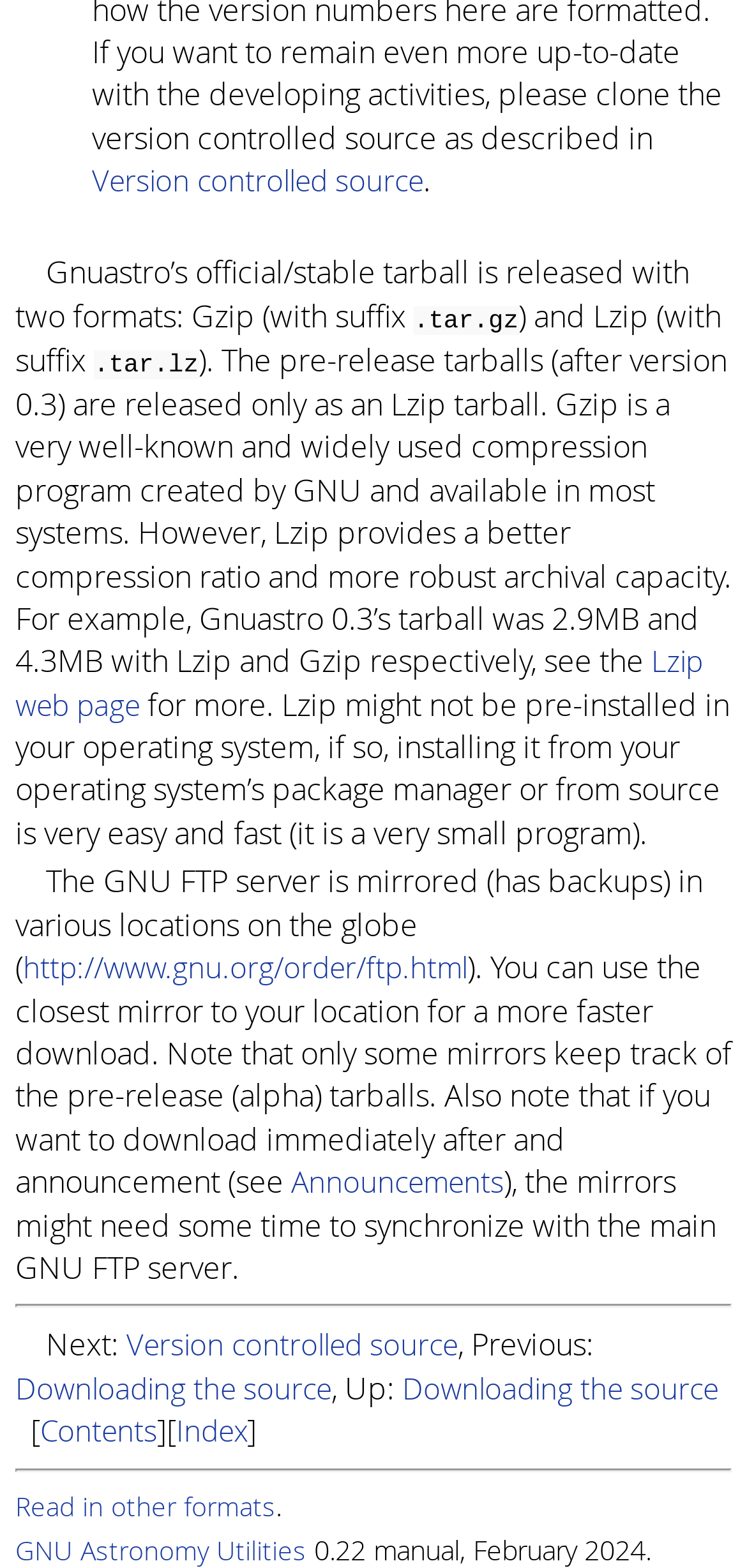Identify the bounding box for the UI element described as: "Version controlled source". Ensure the coordinates are four float numbers between 0 and 1, formatted as [left, top, right, bottom].

[0.169, 0.845, 0.613, 0.87]